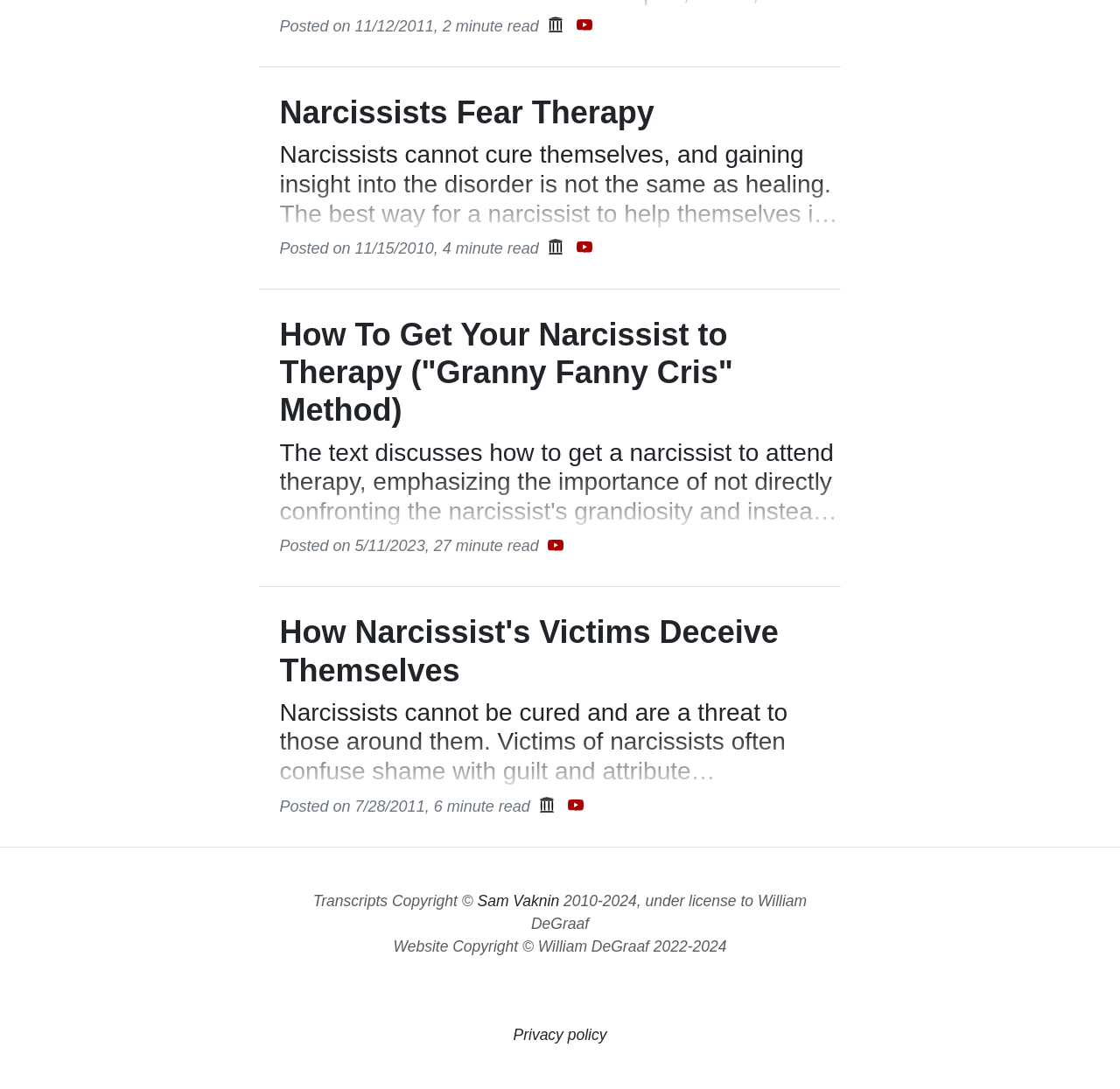How many articles are on the webpage?
Please provide an in-depth and detailed response to the question.

By examining the webpage structure, I can see that there are four distinct sections, each with a heading and a block of text. These sections appear to be separate articles or posts, so I conclude that there are four articles on the webpage.